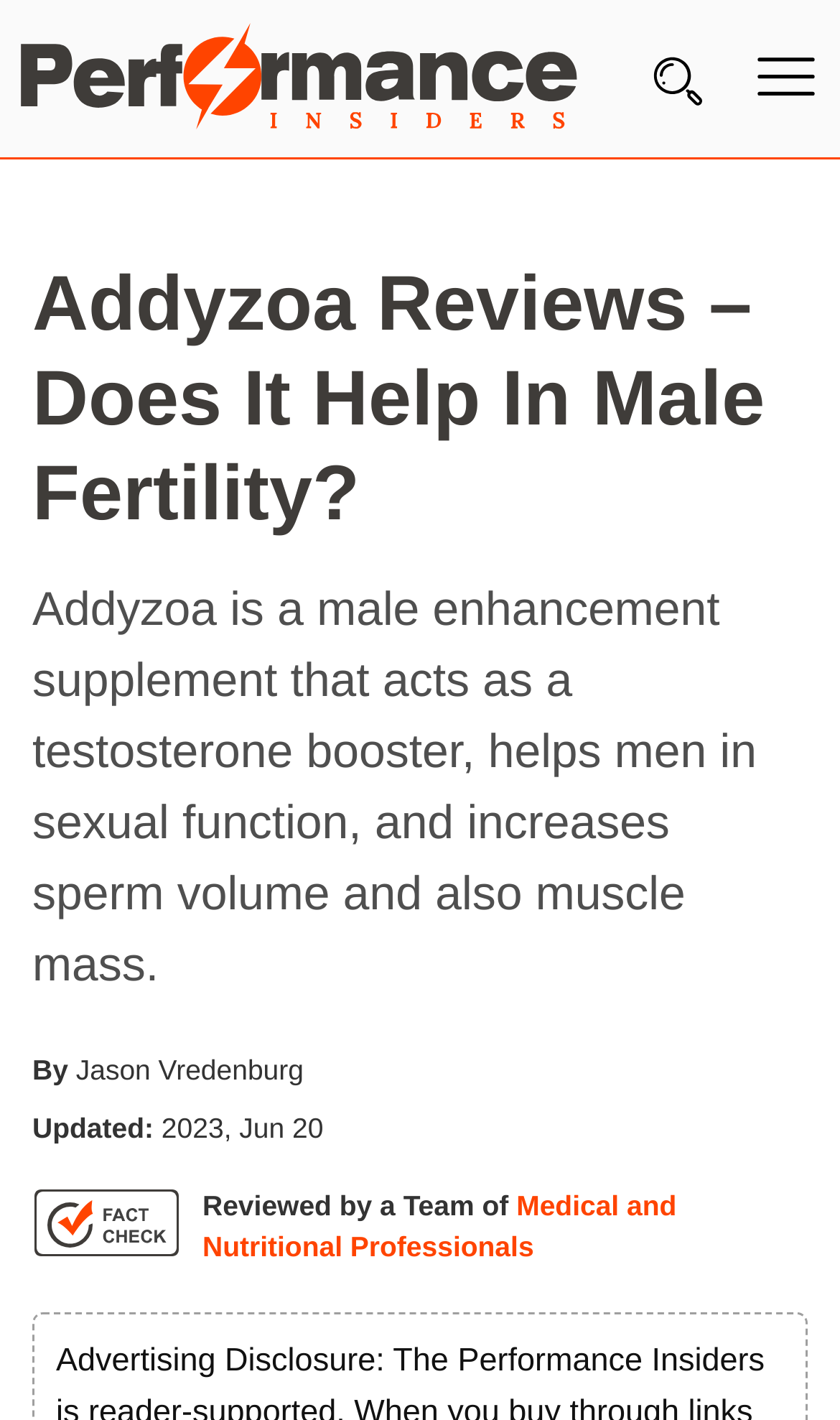Please mark the bounding box coordinates of the area that should be clicked to carry out the instruction: "Learn about the medical and nutritional professionals".

[0.241, 0.837, 0.805, 0.889]